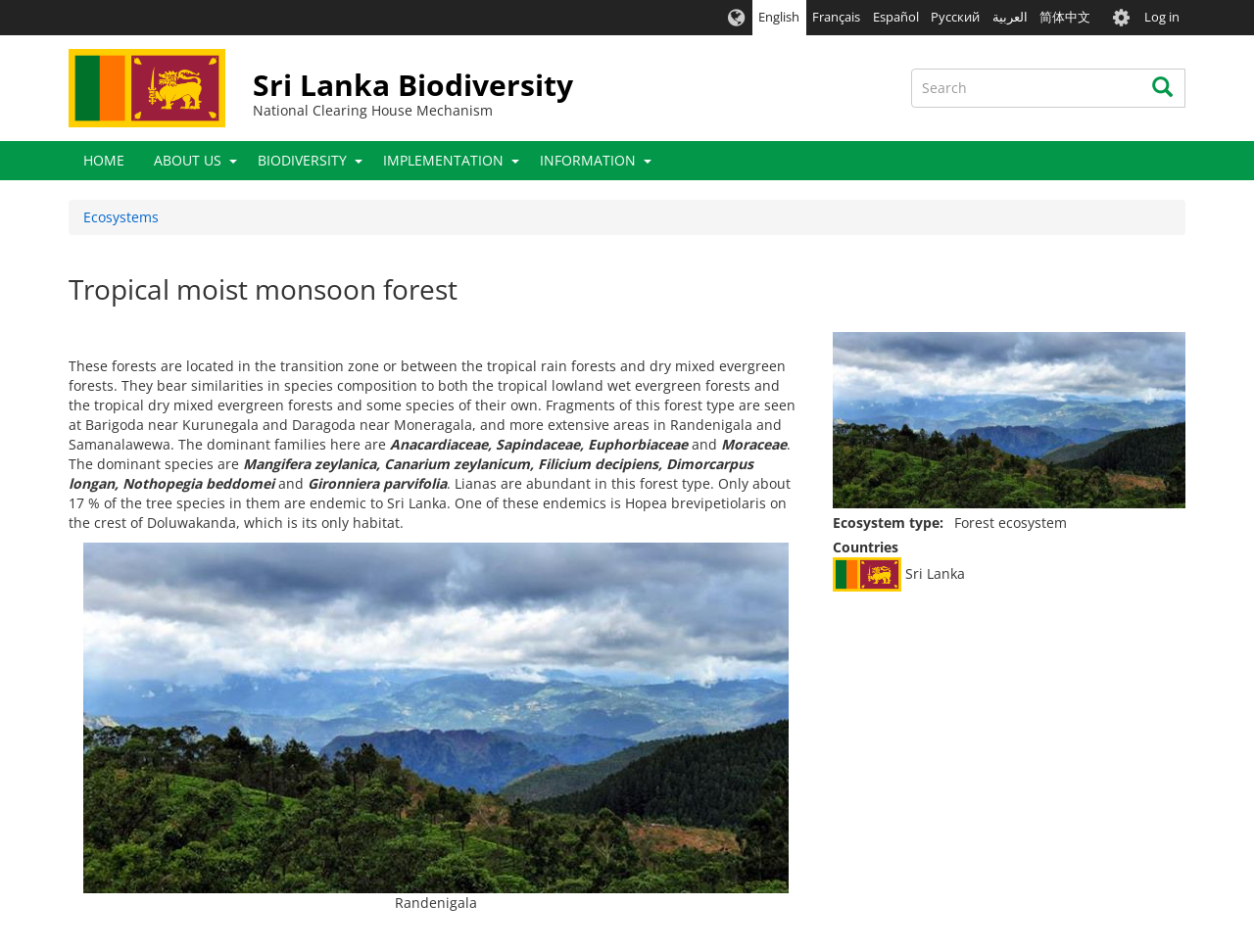Identify the bounding box of the HTML element described here: "English". Provide the coordinates as four float numbers between 0 and 1: [left, top, right, bottom].

[0.6, 0.0, 0.643, 0.037]